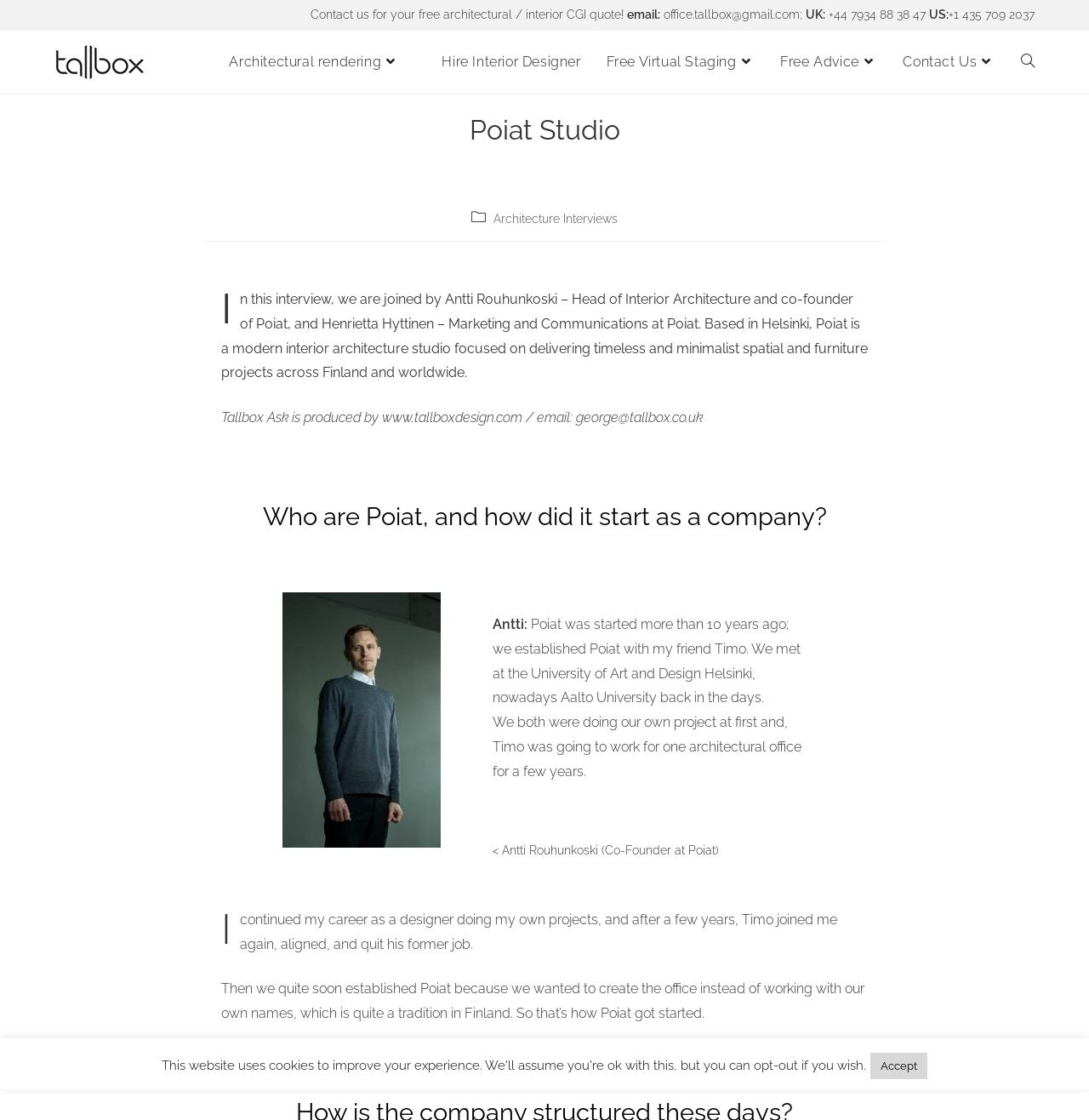Elaborate on the information and visuals displayed on the webpage.

The webpage is about Poiat Studio, a modern interior architecture studio based in Helsinki, Finland. At the top, there is a header section with the studio's name, "Poiat Studio", and a navigation menu with links to various services, including architectural visualizations, interior design, and free virtual staging.

Below the header, there is a section with contact information, including an email address, phone numbers for the UK and US, and a call-to-action to contact the studio for a free architectural or interior CGI quote.

The main content of the webpage is an interview with Antti Rouhunkoski, the Head of Interior Architecture and co-founder of Poiat Studio, and Henrietta Hyttinen, the Marketing and Communications representative. The interview is divided into sections, with headings and paragraphs of text. There is also an image of Antti Rouhunkoski.

Throughout the interview, there are links to related topics, such as architecture interviews and the studio's website. At the bottom of the page, there is a button to accept terms or conditions.

The layout of the webpage is organized, with clear headings and concise text. The use of images and links adds visual interest and provides additional information for the reader.